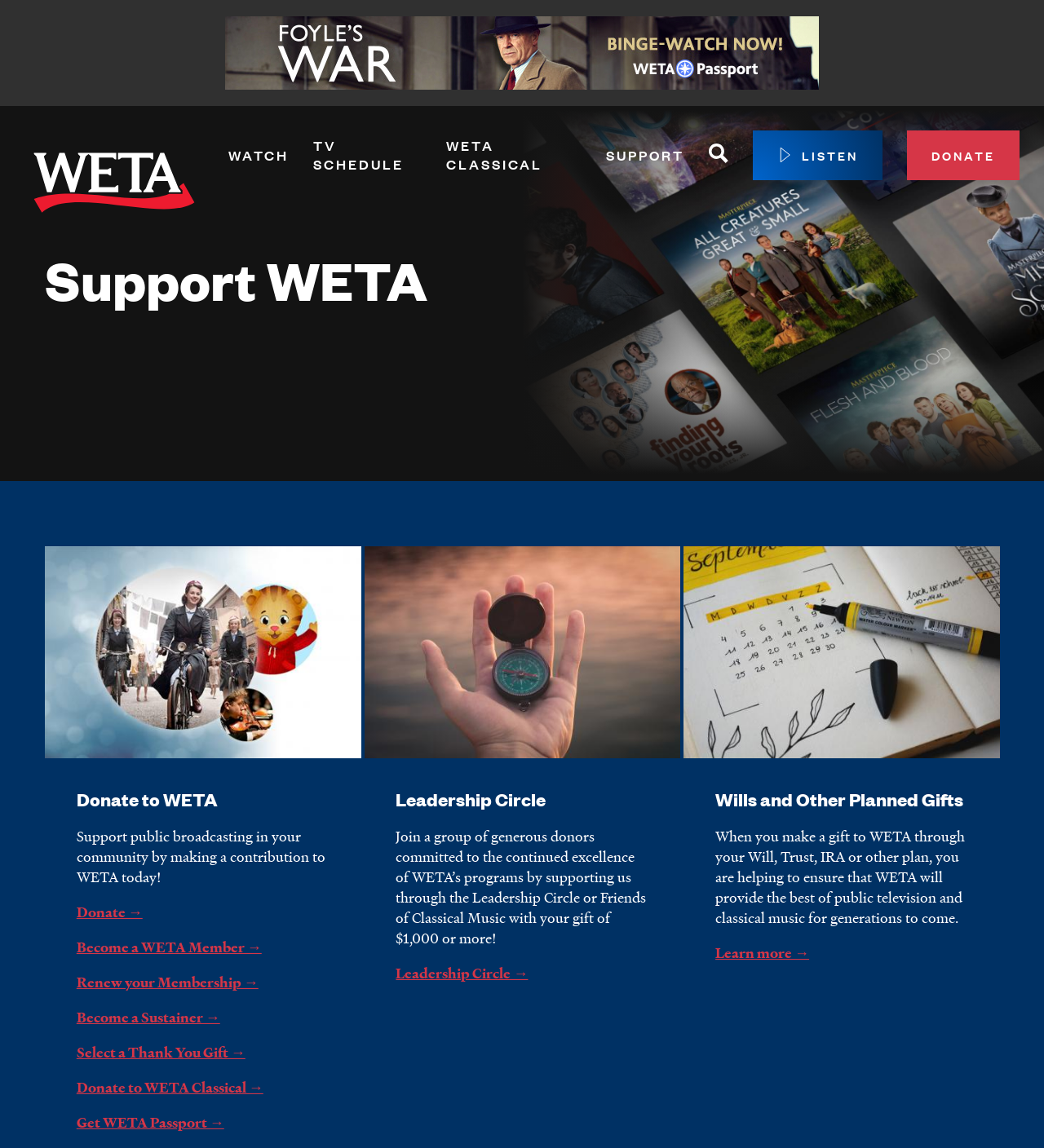Using the provided description: "Renew Your Membership", find the bounding box coordinates of the corresponding UI element. The output should be four float numbers between 0 and 1, in the format [left, top, right, bottom].

[0.58, 0.193, 0.784, 0.217]